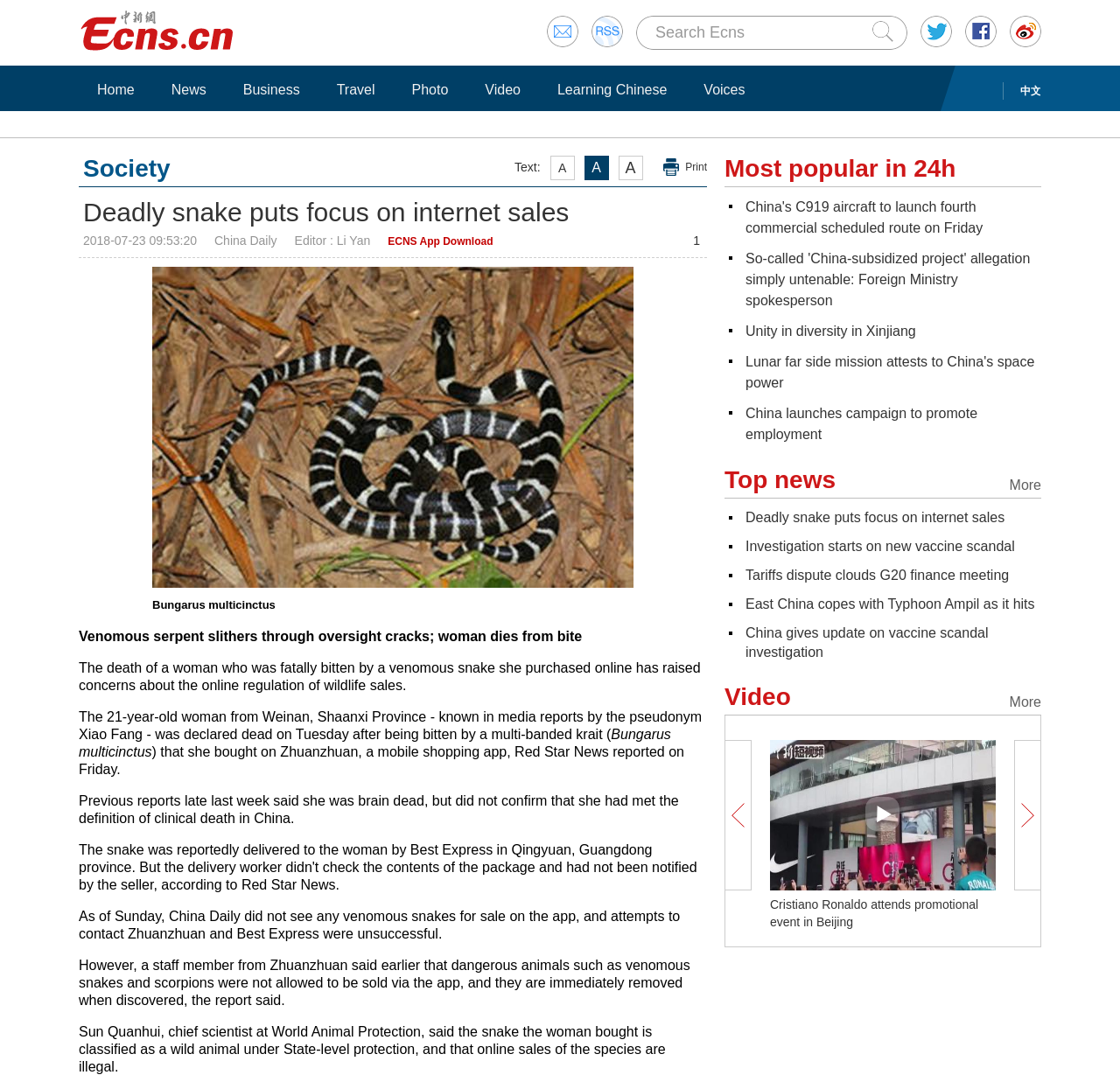Find the bounding box coordinates for the area that must be clicked to perform this action: "Click Submit".

[0.779, 0.019, 0.798, 0.039]